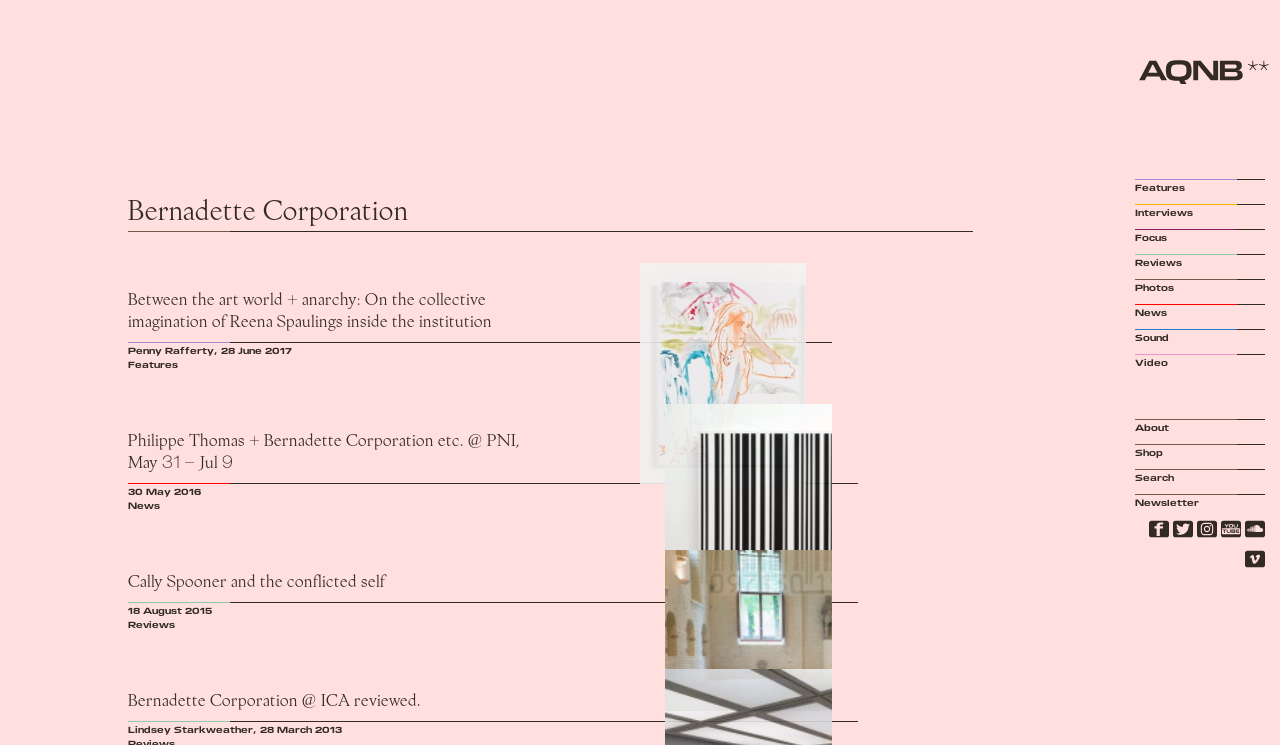Describe every aspect of the webpage in a detailed manner.

The webpage is about Bernadette Corporation, an art collective. At the top, there is a header with the title "Bernadette Corporation" and a series of links to different sections, including "Features", "Interviews", "Focus", "Reviews", "Photos", "News", "Sound", "Video", "About", "Shop", "Search", and "Newsletter". These links are aligned horizontally and take up most of the top section of the page.

Below the header, there are three articles or sections, each with a heading and some text. The first article has a heading "Between the art world + anarchy: On the collective imagination of Reena Spaulings inside the institution" and a link to the same title. Below the heading, there is a text "Penny Rafferty, 28 June 2017" and another link to "Features".

The second article has a heading "Philippe Thomas + Bernadette Corporation etc. @ PNI, May 31 – Jul 9" and a link to the same title. Below the heading, there is a text "30 May 2016" and another link to "News".

The third article has two headings, "Cally Spooner and the conflicted self" and "Bernadette Corporation @ ICA reviewed." Each heading has a link to the same title. Below the first heading, there is a text "18 August 2015" and another link to "Reviews". Below the second heading, there is a text "Lindsey Starkweather, 28 March 2013".

There are also five small links at the bottom right corner of the page, but they do not have any descriptive text.